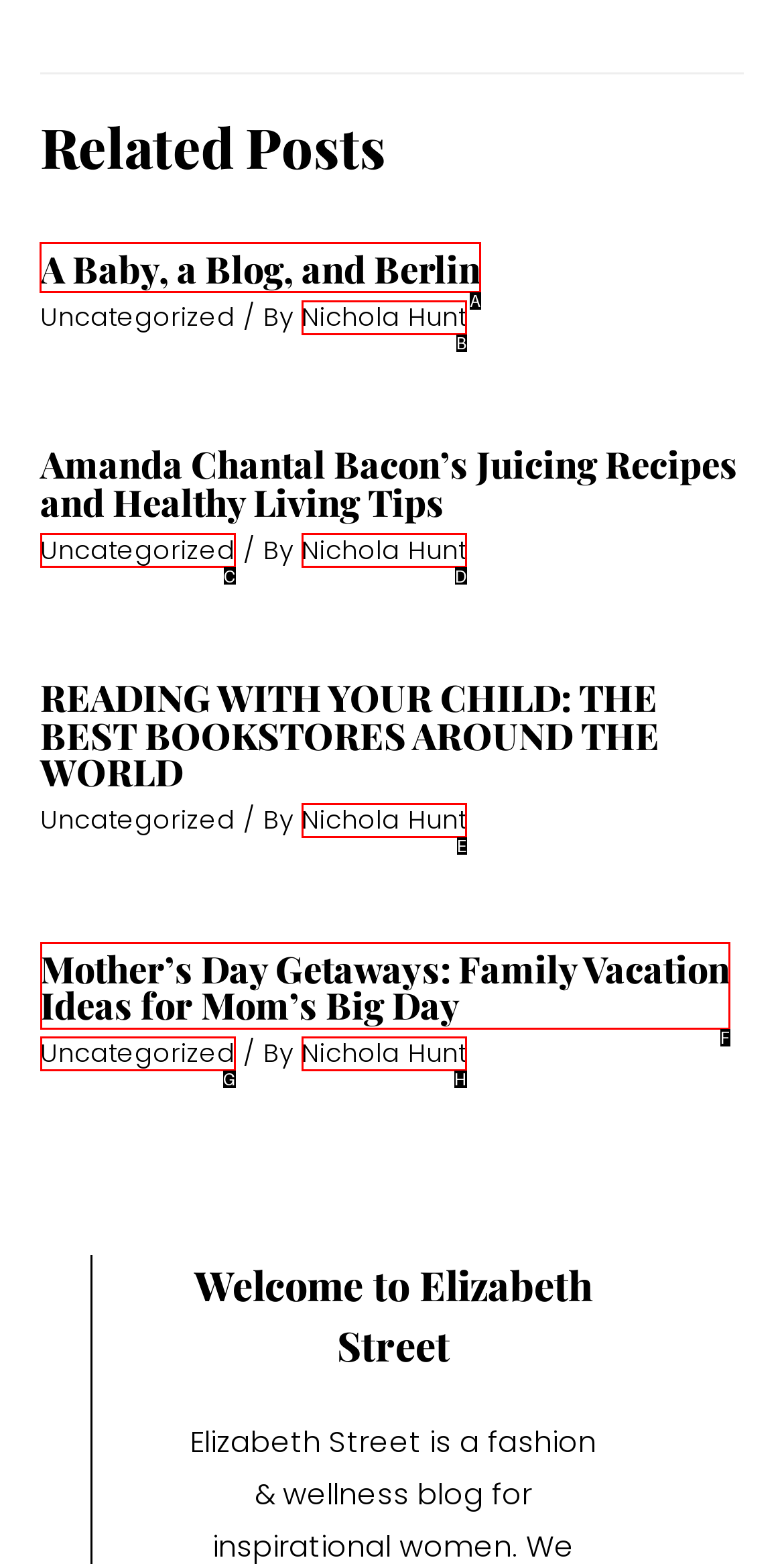Determine the letter of the UI element I should click on to complete the task: read article 'A Baby, a Blog, and Berlin' from the provided choices in the screenshot.

A